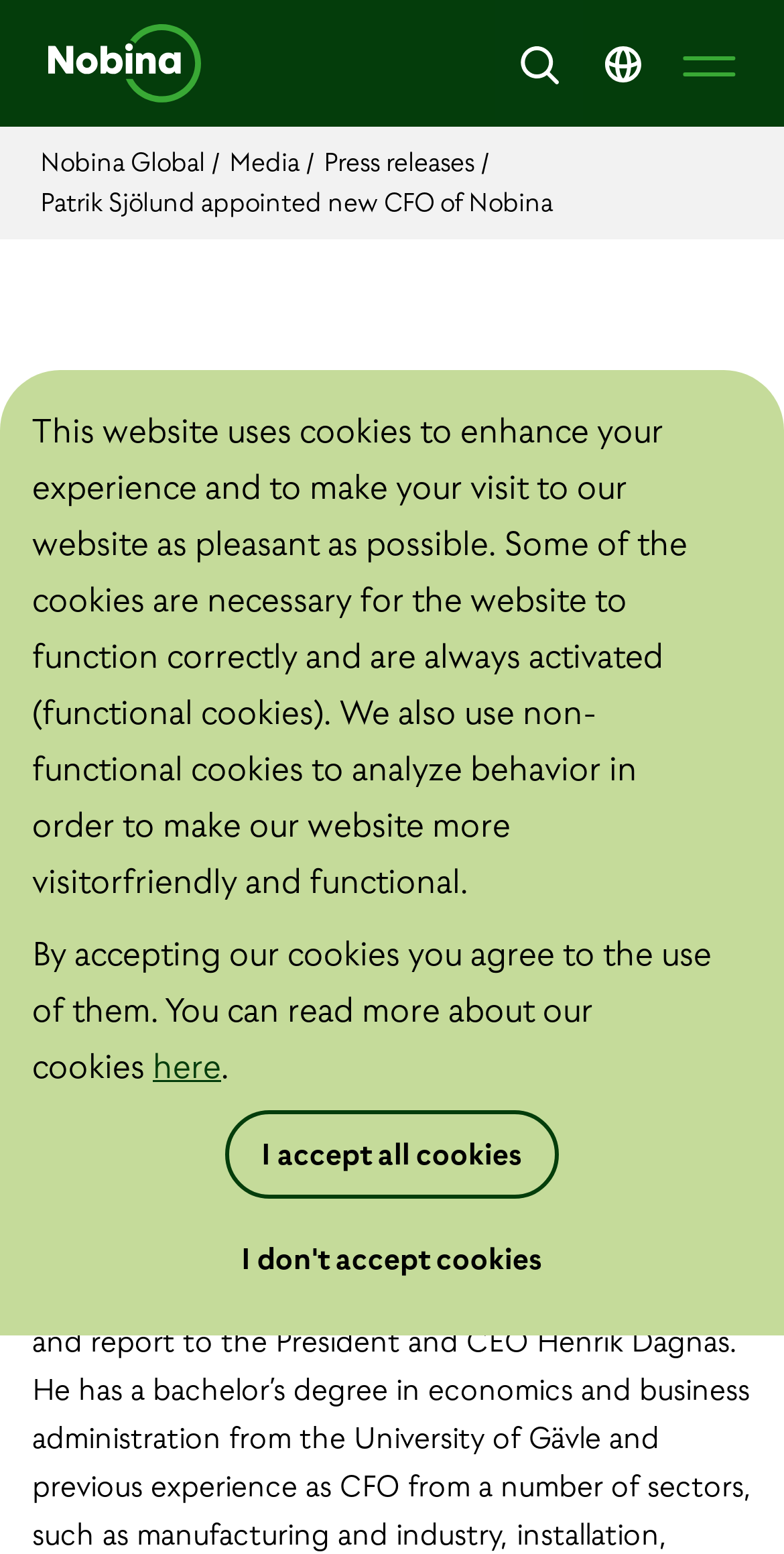Locate the bounding box coordinates of the area that needs to be clicked to fulfill the following instruction: "Click the search button". The coordinates should be in the format of four float numbers between 0 and 1, namely [left, top, right, bottom].

[0.631, 0.012, 0.744, 0.069]